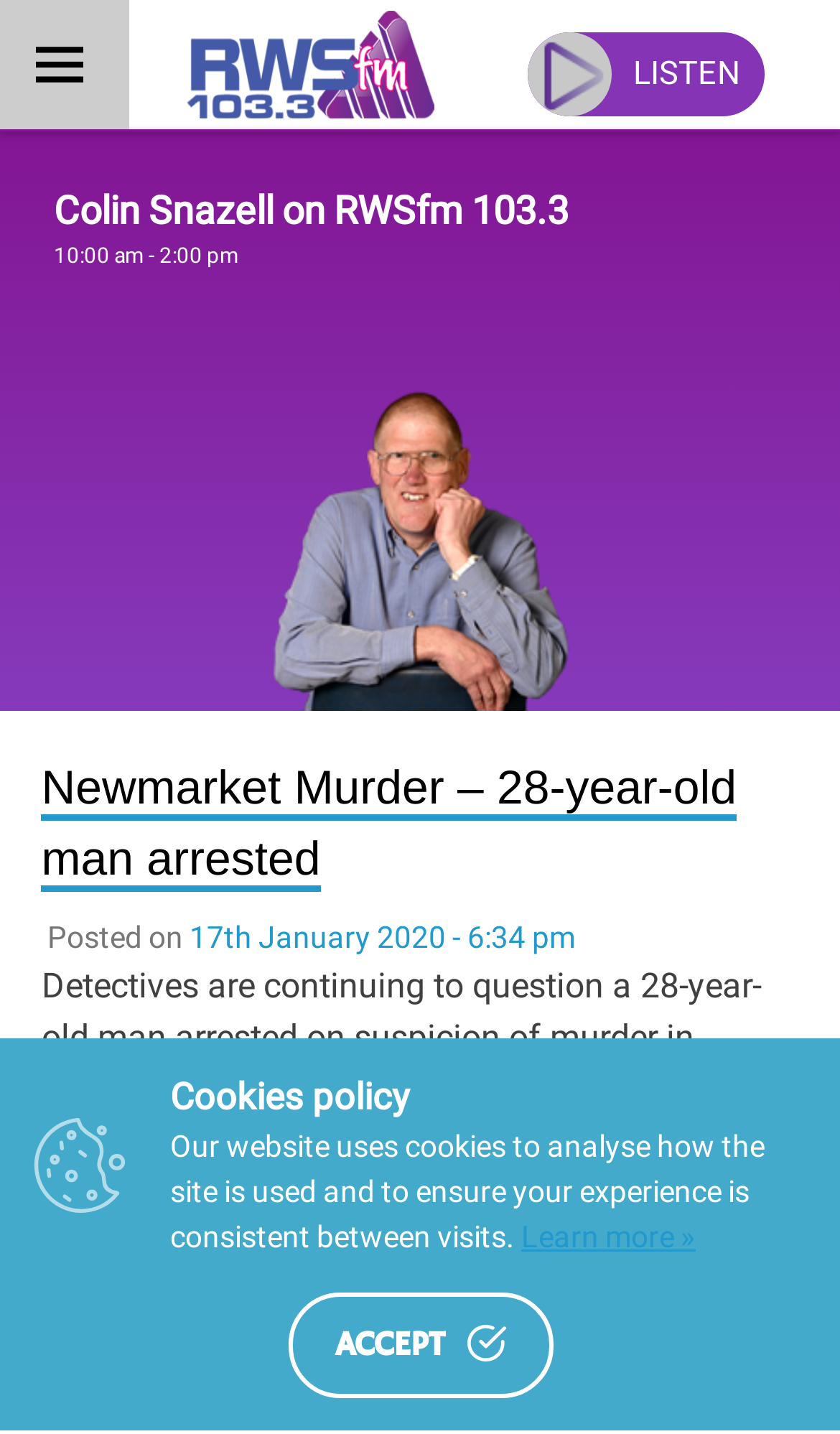What is the purpose of the cookies on this website?
Look at the image and respond with a one-word or short phrase answer.

To analyse site usage and ensure consistent experience